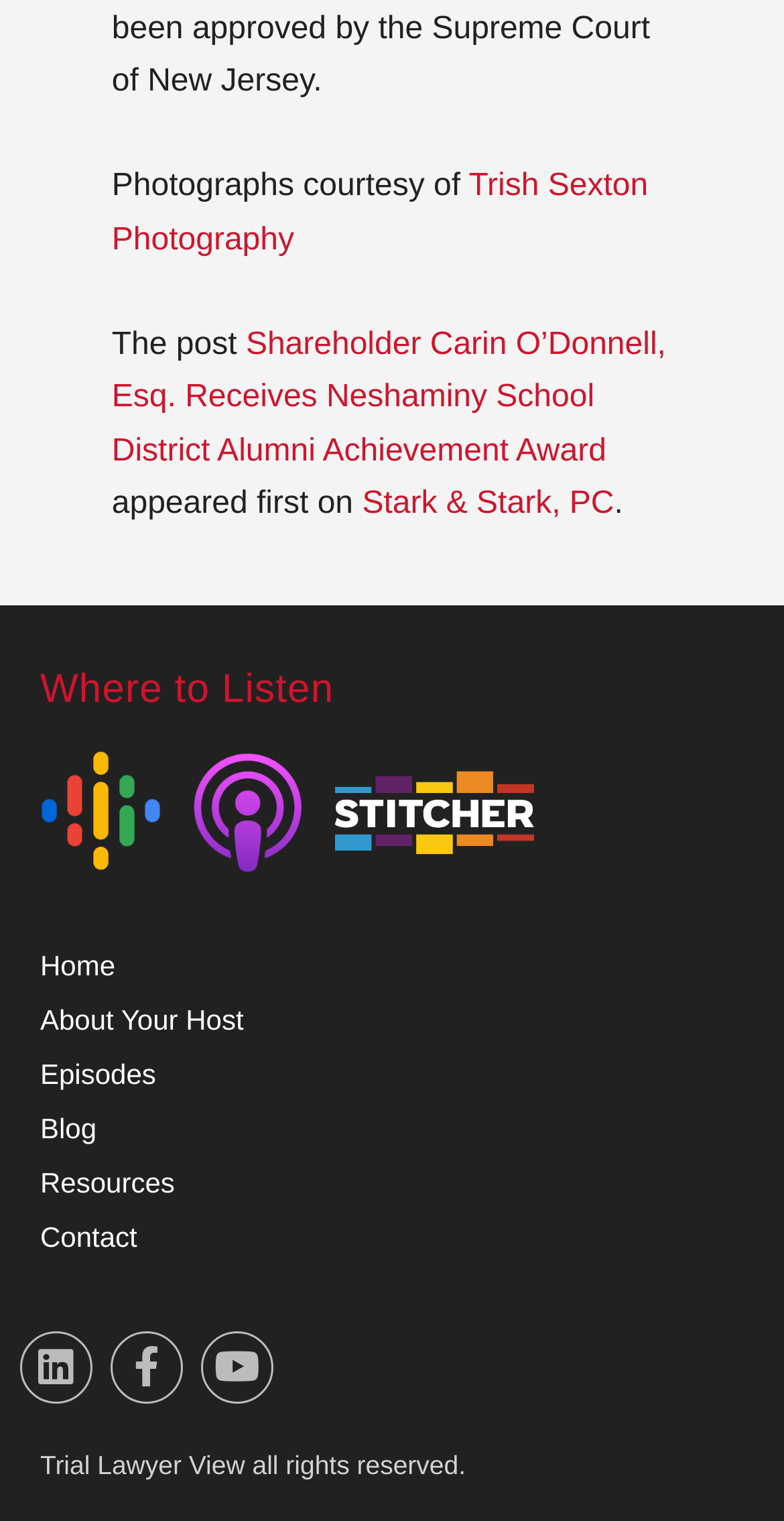What is the title of the blog post?
Based on the image content, provide your answer in one word or a short phrase.

Shareholder Carin O’Donnell, Esq. Receives Neshaminy School District Alumni Achievement Award